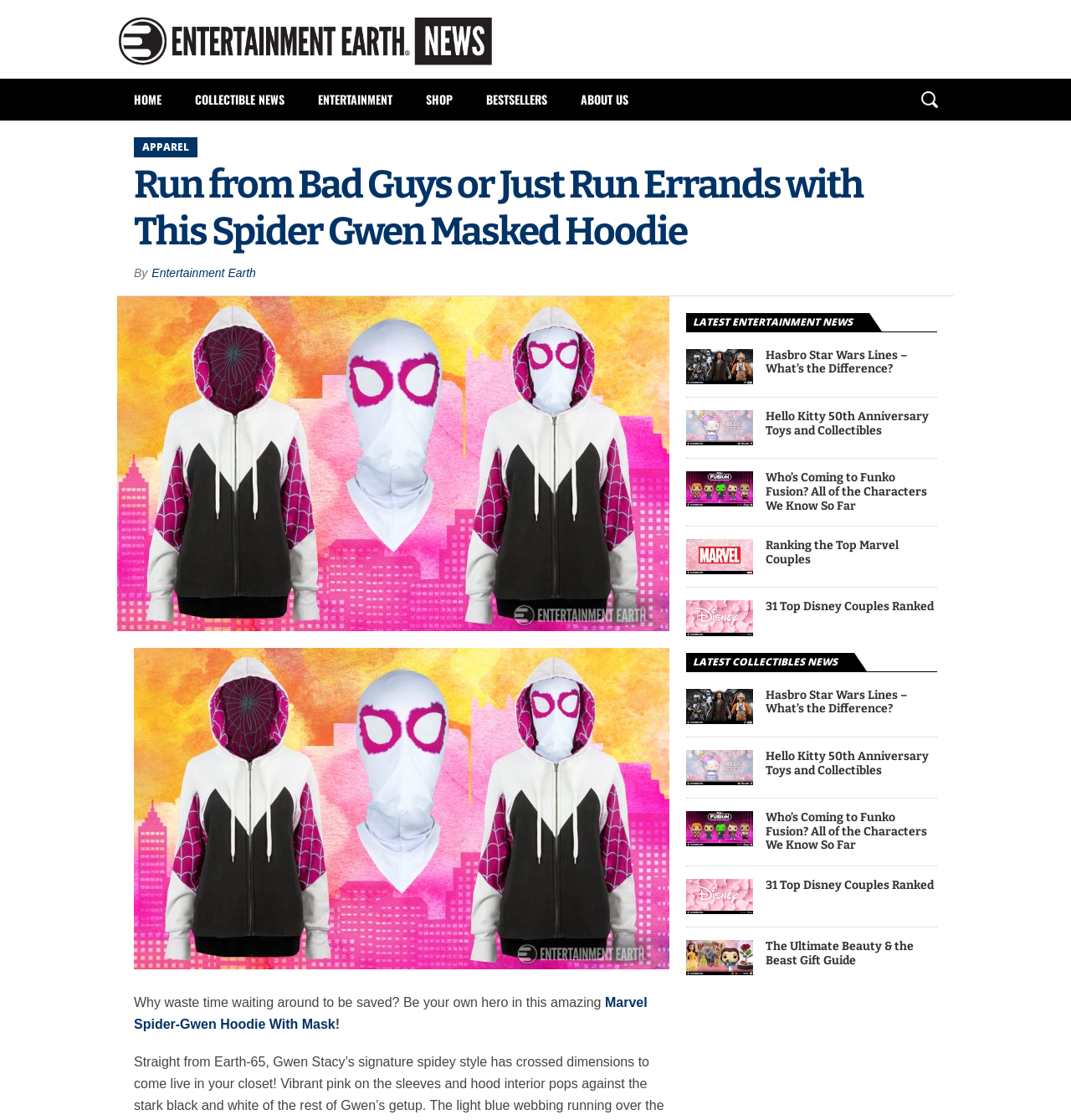Based on the description "Collectible News", find the bounding box of the specified UI element.

[0.166, 0.07, 0.281, 0.108]